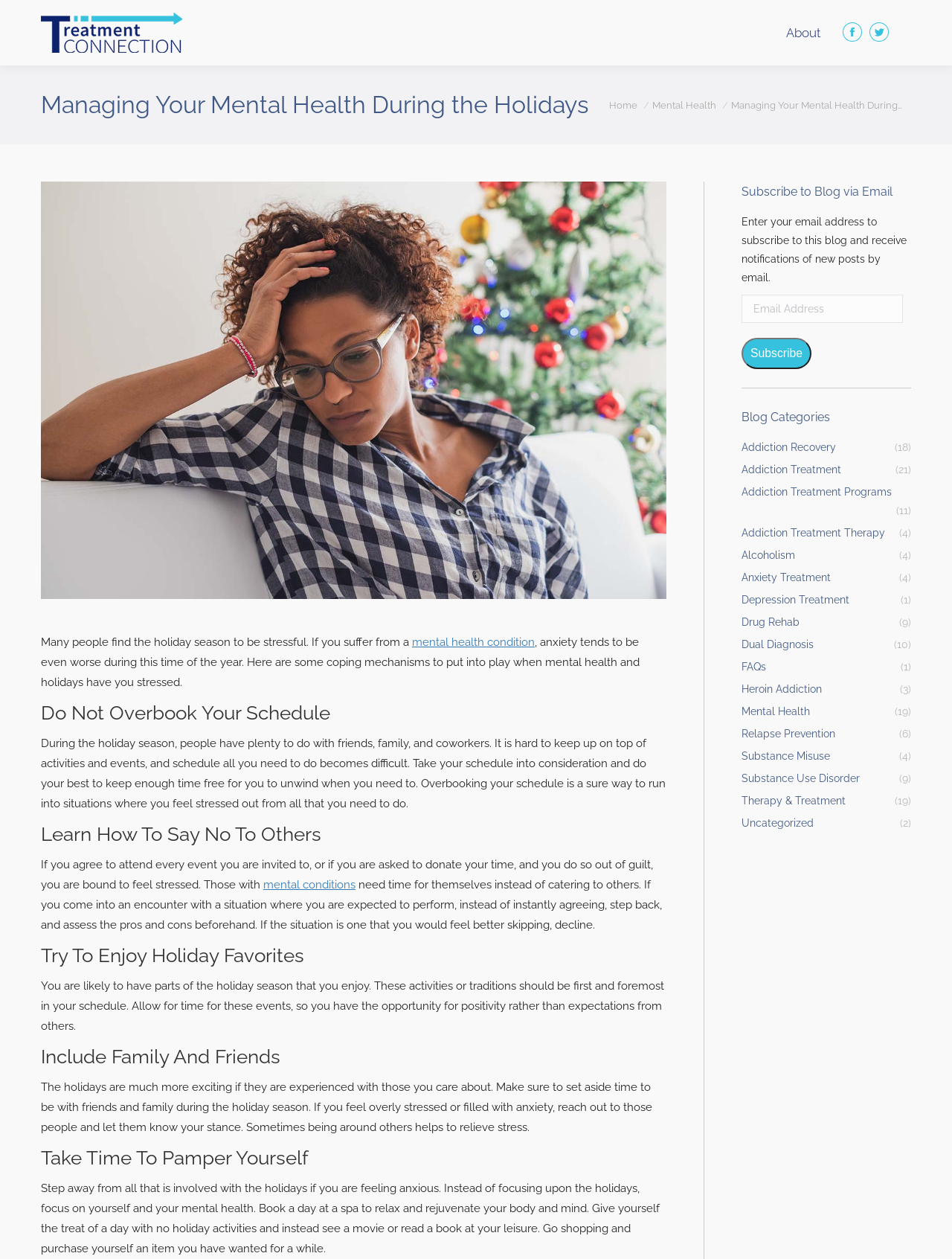Given the following UI element description: "information", find the bounding box coordinates in the webpage screenshot.

None